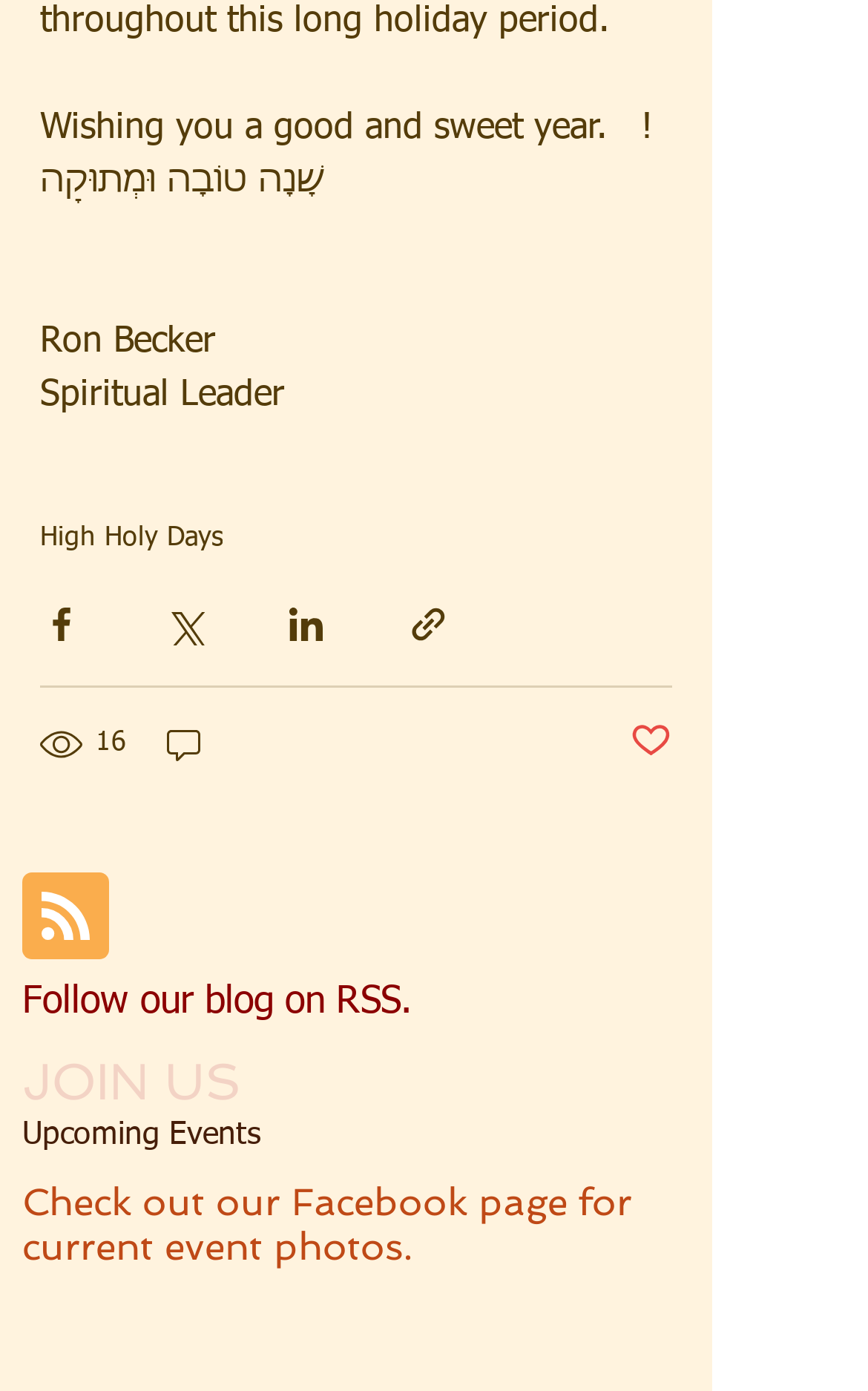Using the information shown in the image, answer the question with as much detail as possible: Who is the spiritual leader?

The spiritual leader is mentioned in the second StaticText element, which has the text 'Ron Becker' and is located at the top of the page, indicating that Ron Becker is the spiritual leader.